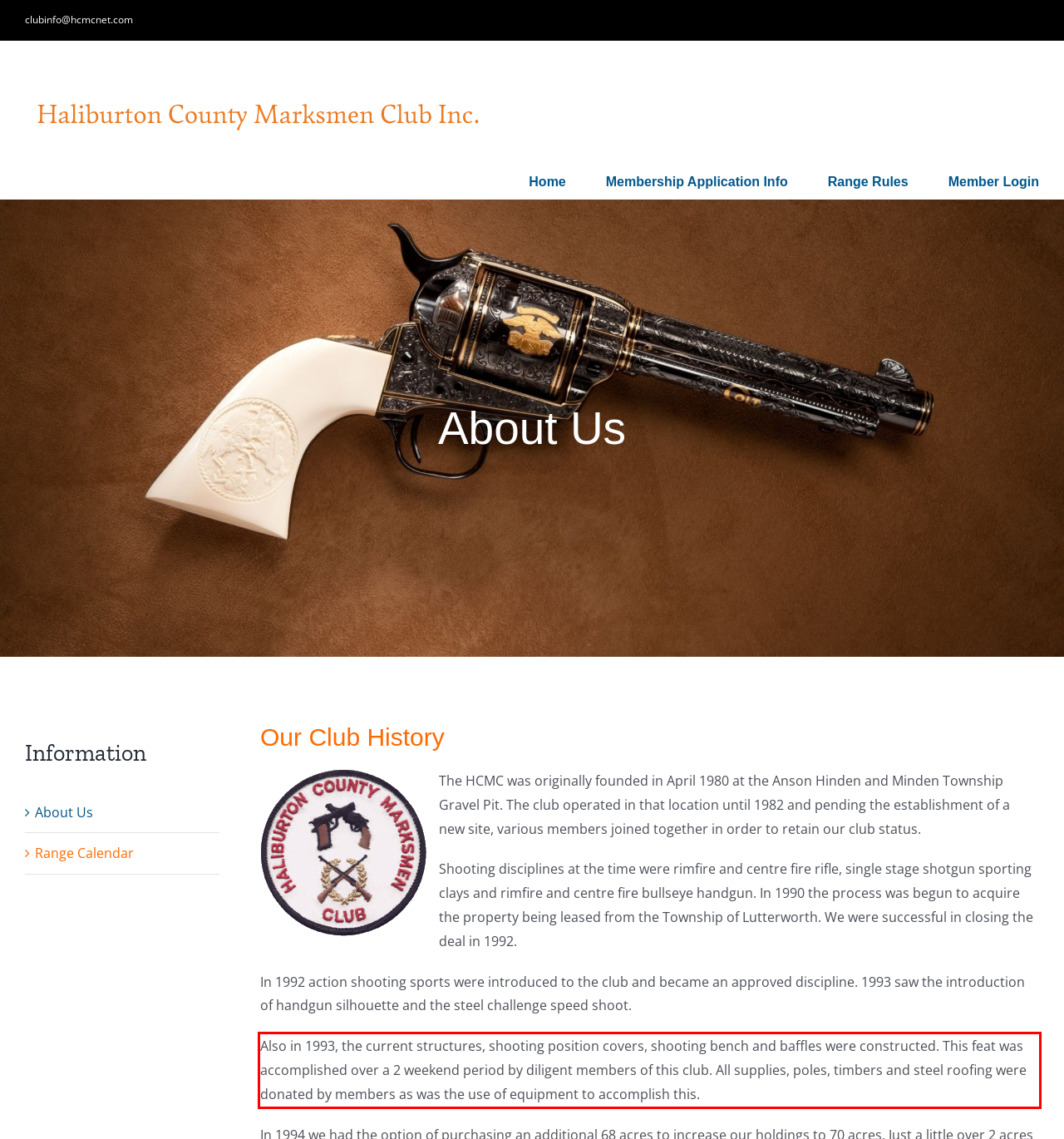Please analyze the screenshot of a webpage and extract the text content within the red bounding box using OCR.

Also in 1993, the current structures, shooting position covers, shooting bench and baffles were constructed. This feat was accomplished over a 2 weekend period by diligent members of this club. All supplies, poles, timbers and steel roofing were donated by members as was the use of equipment to accomplish this.